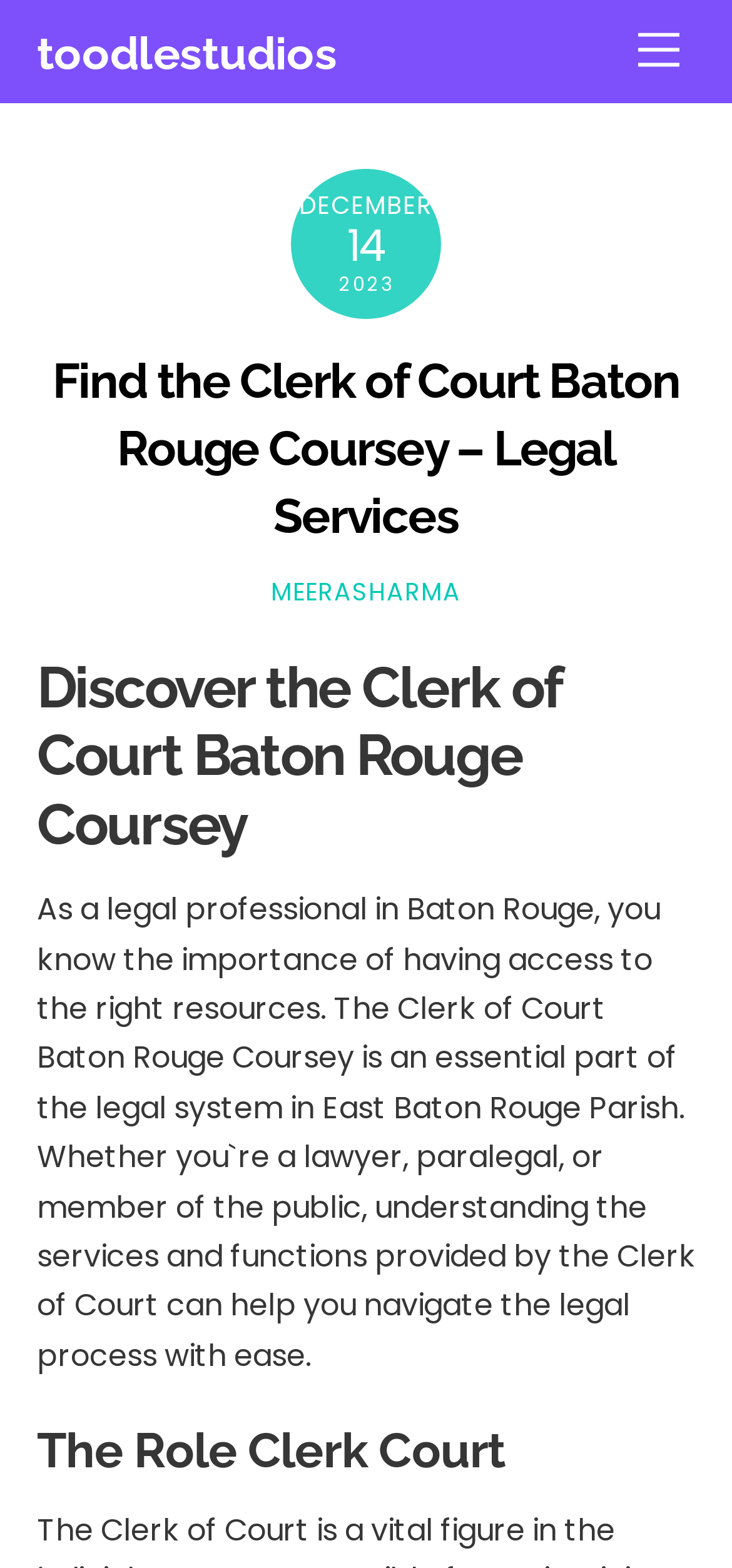Given the element description Menu, predict the bounding box coordinates for the UI element in the webpage screenshot. The format should be (top-left x, top-left y, bottom-right x, bottom-right y), and the values should be between 0 and 1.

[0.847, 0.009, 0.95, 0.056]